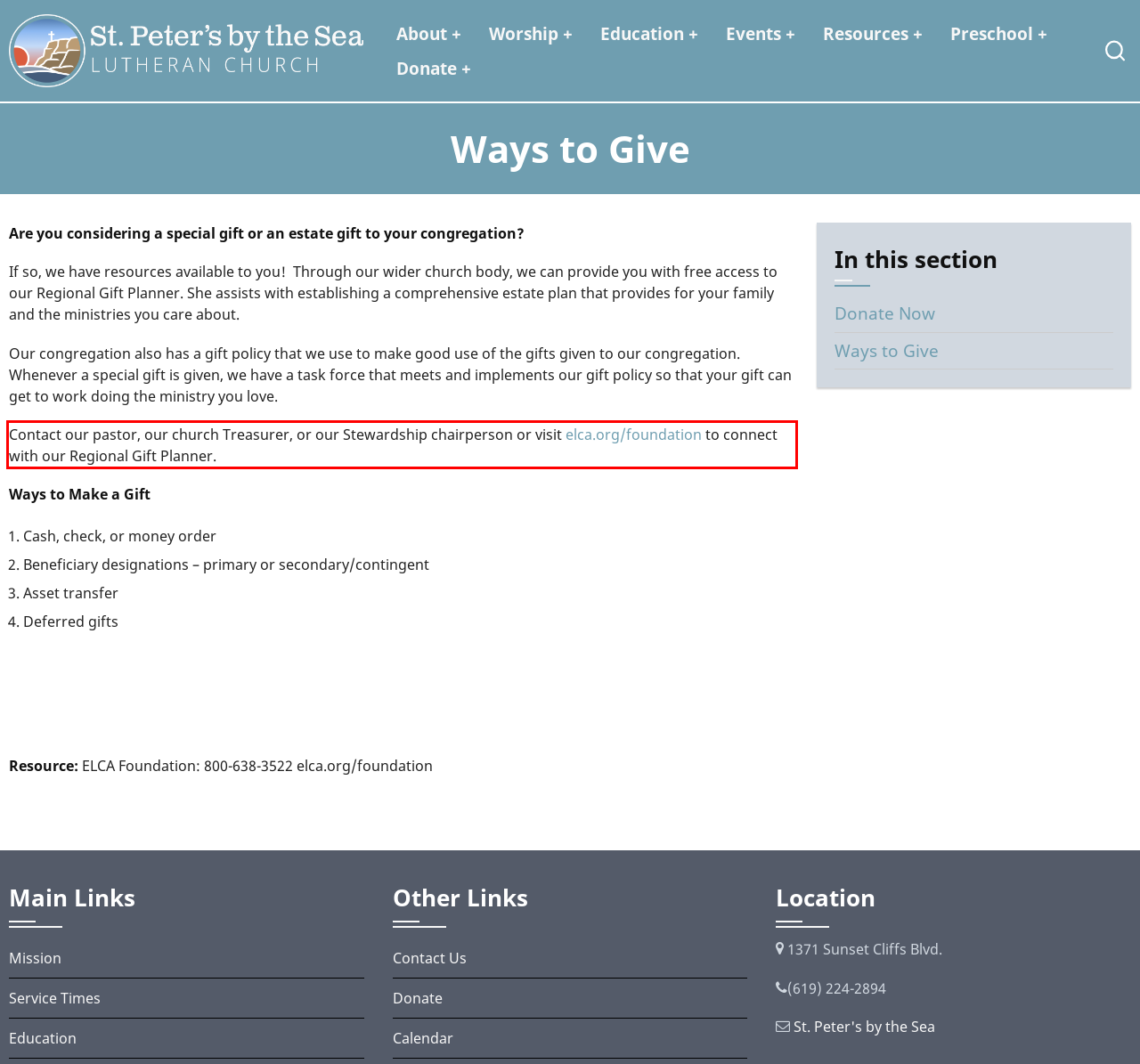You have a screenshot of a webpage with a UI element highlighted by a red bounding box. Use OCR to obtain the text within this highlighted area.

Contact our pastor, our church Treasurer, or our Stewardship chairperson or visit elca.org/foundation to connect with our Regional Gift Planner.